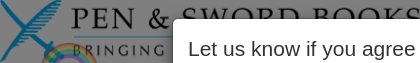Detail all significant aspects of the image you see.

The image features the logo of "Pen and Sword Books," a publisher known for its diverse range of historical and military publications. Prominently displayed alongside the logo is a colorful rainbow icon, symbolizing inclusivity and diversity. The tagline "Let us know if you agree" suggests a user engagement prompt, likely encouraging visitors to consent to cookie usage or to provide feedback about their experience on the website. This visual element reflects the company's commitment to open communication and customer interaction, encapsulating both their brand identity and their approachable ethos.